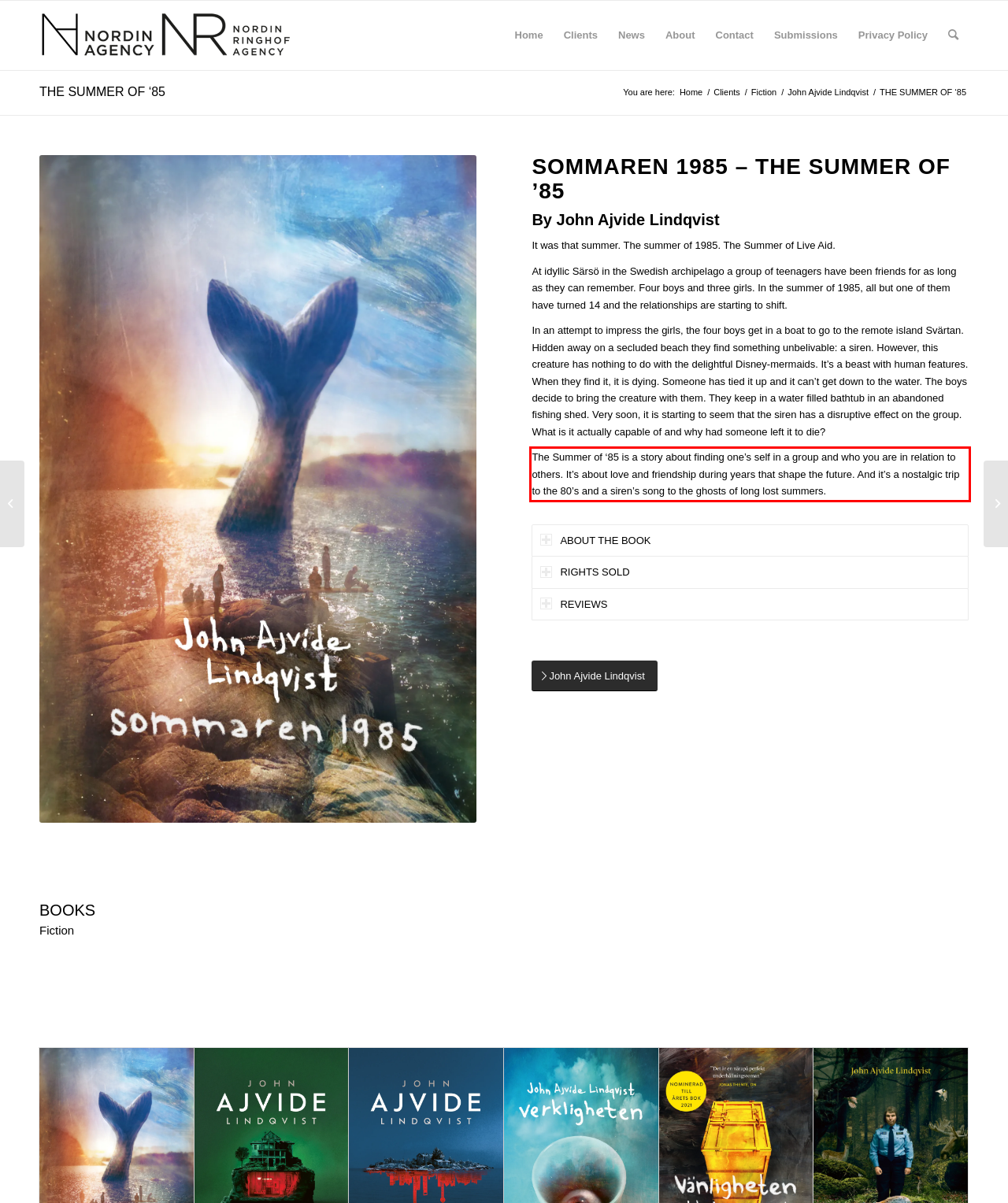From the given screenshot of a webpage, identify the red bounding box and extract the text content within it.

The Summer of ‘85 is a story about finding one’s self in a group and who you are in relation to others. It’s about love and friendship during years that shape the future. And it’s a nostalgic trip to the 80’s and a siren’s song to the ghosts of long lost summers.